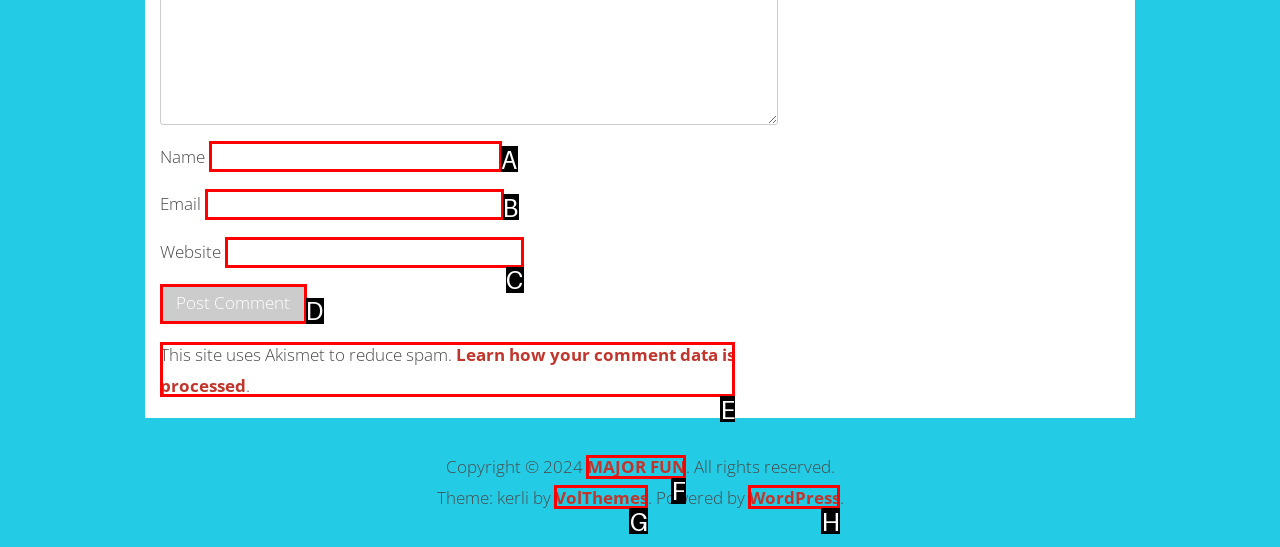Indicate which HTML element you need to click to complete the task: Learn how your comment data is processed. Provide the letter of the selected option directly.

E